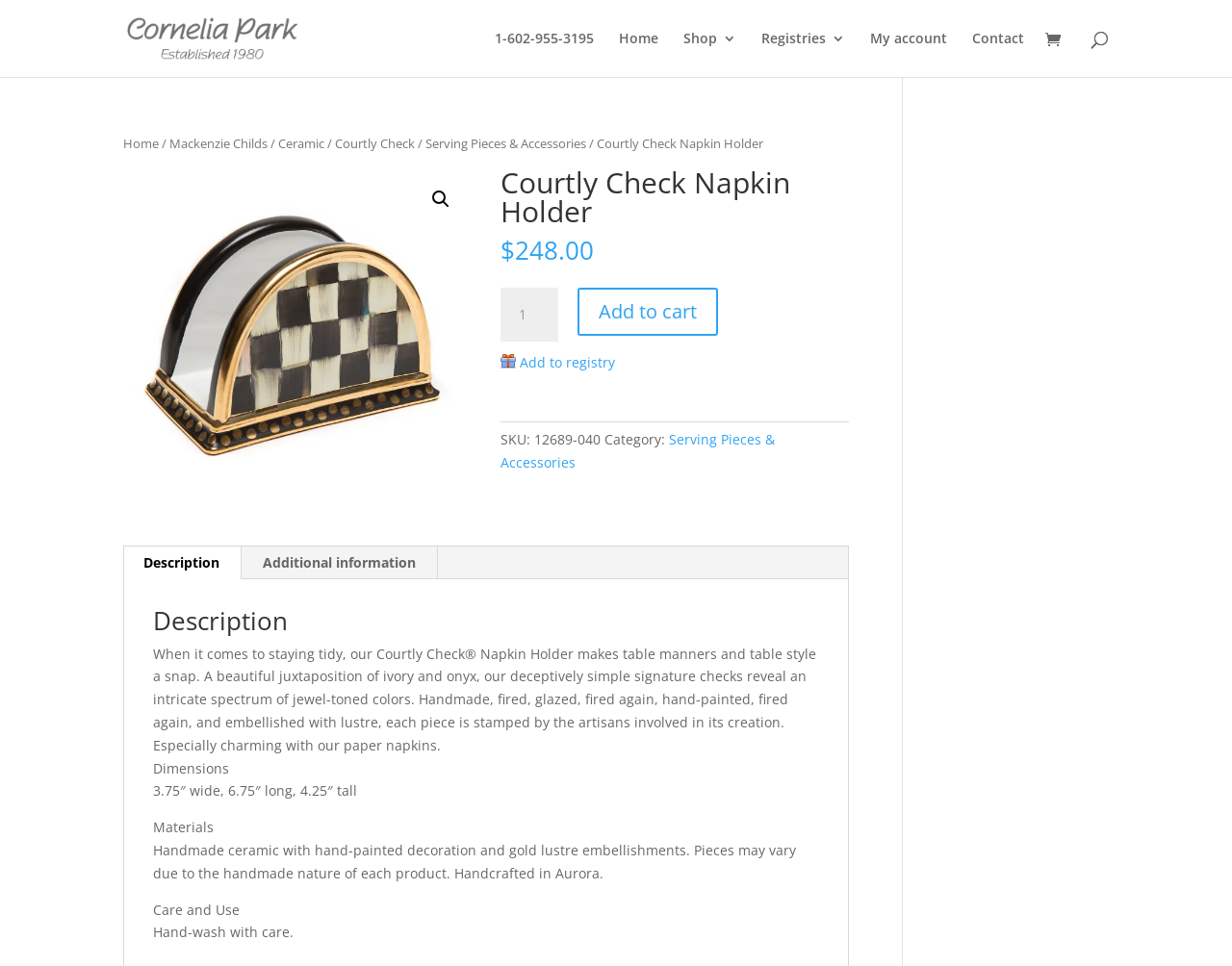How do I care for the Courtly Check Napkin Holder?
Could you give a comprehensive explanation in response to this question?

I found the care instructions for the Courtly Check Napkin Holder by reading the product description, which states that it should be 'Hand-wash with care'.